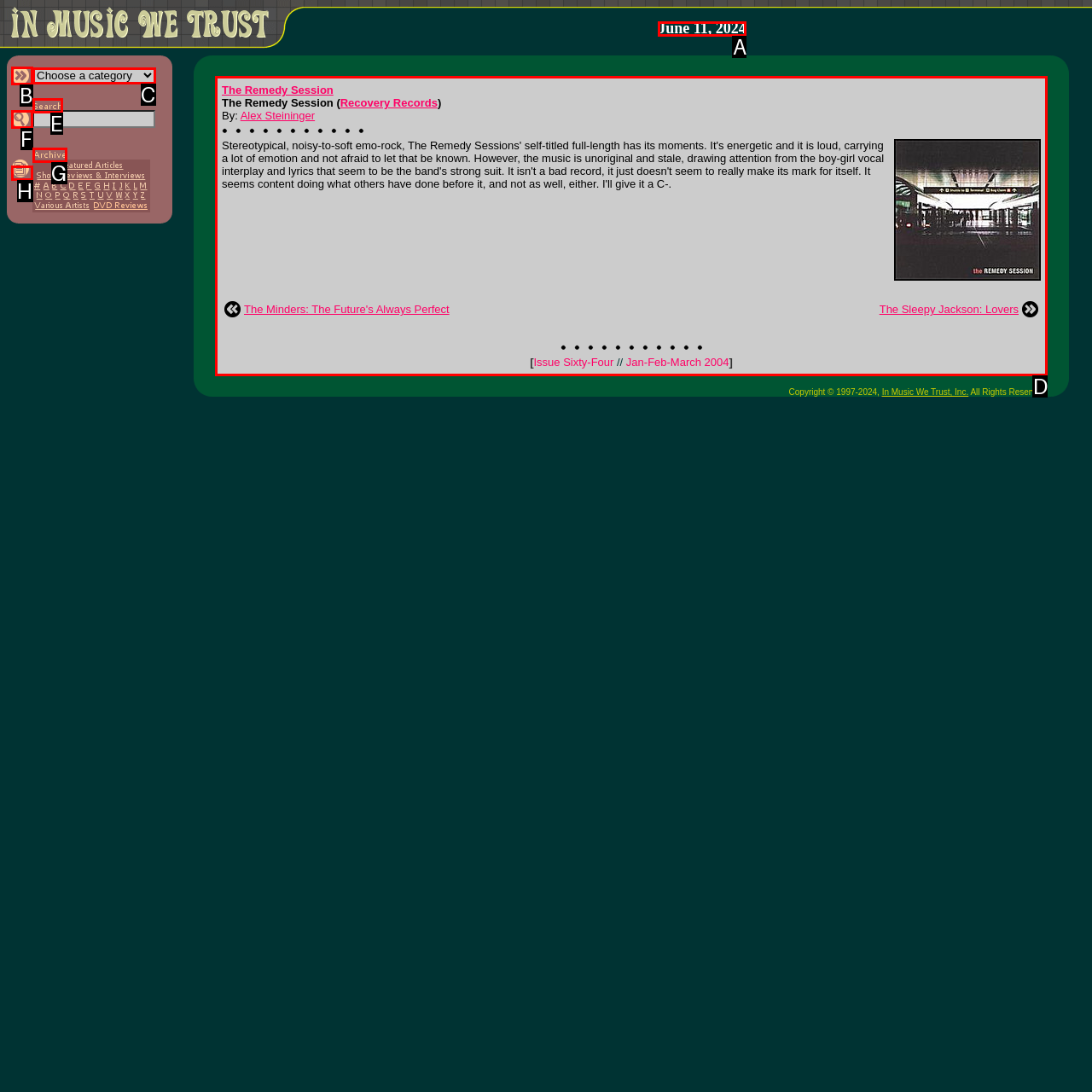Select the appropriate HTML element to click on to finish the task: Read article about The Remedy Session.
Answer with the letter corresponding to the selected option.

D